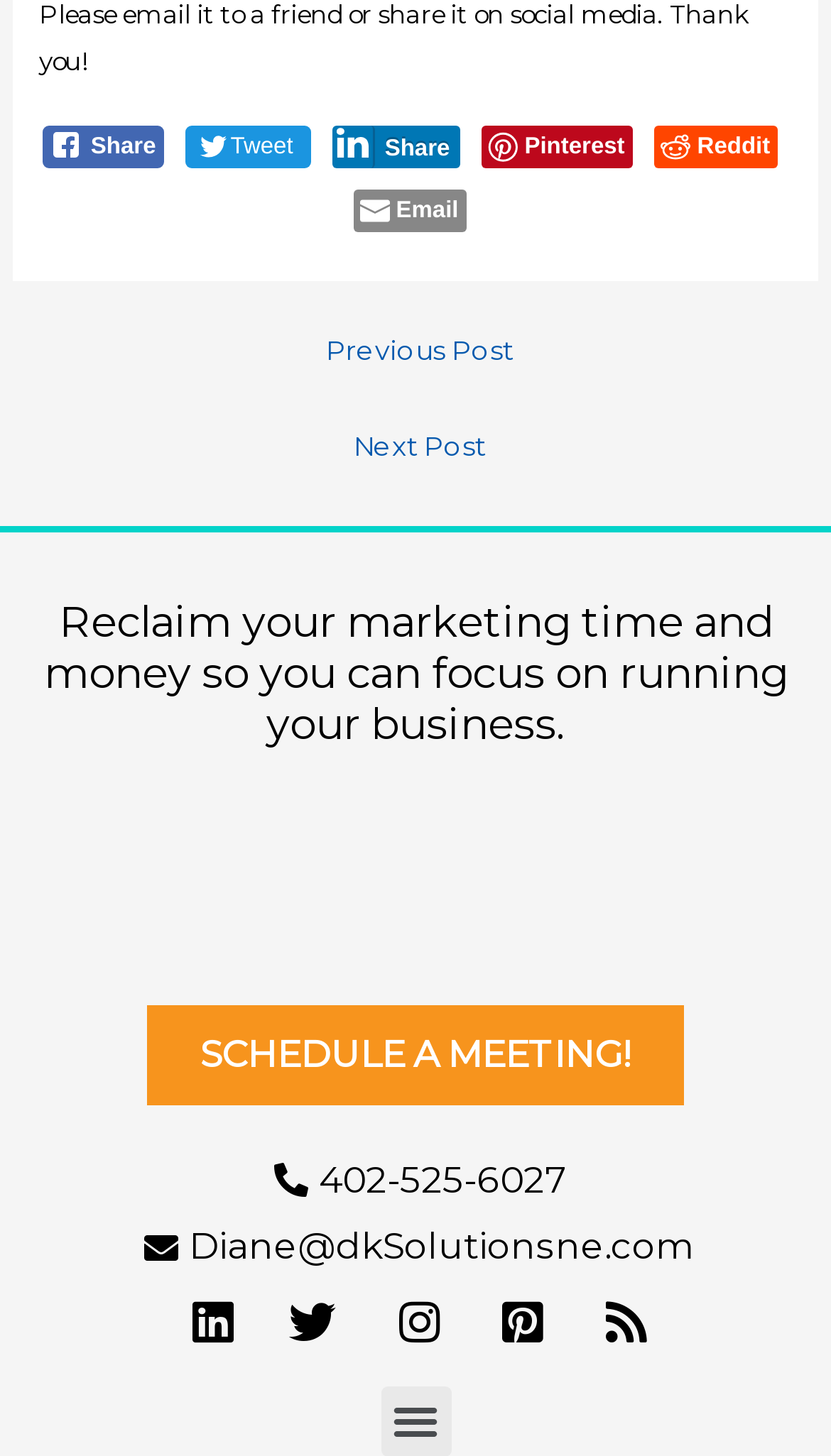Find the bounding box coordinates of the clickable area required to complete the following action: "visit CSS work".

None